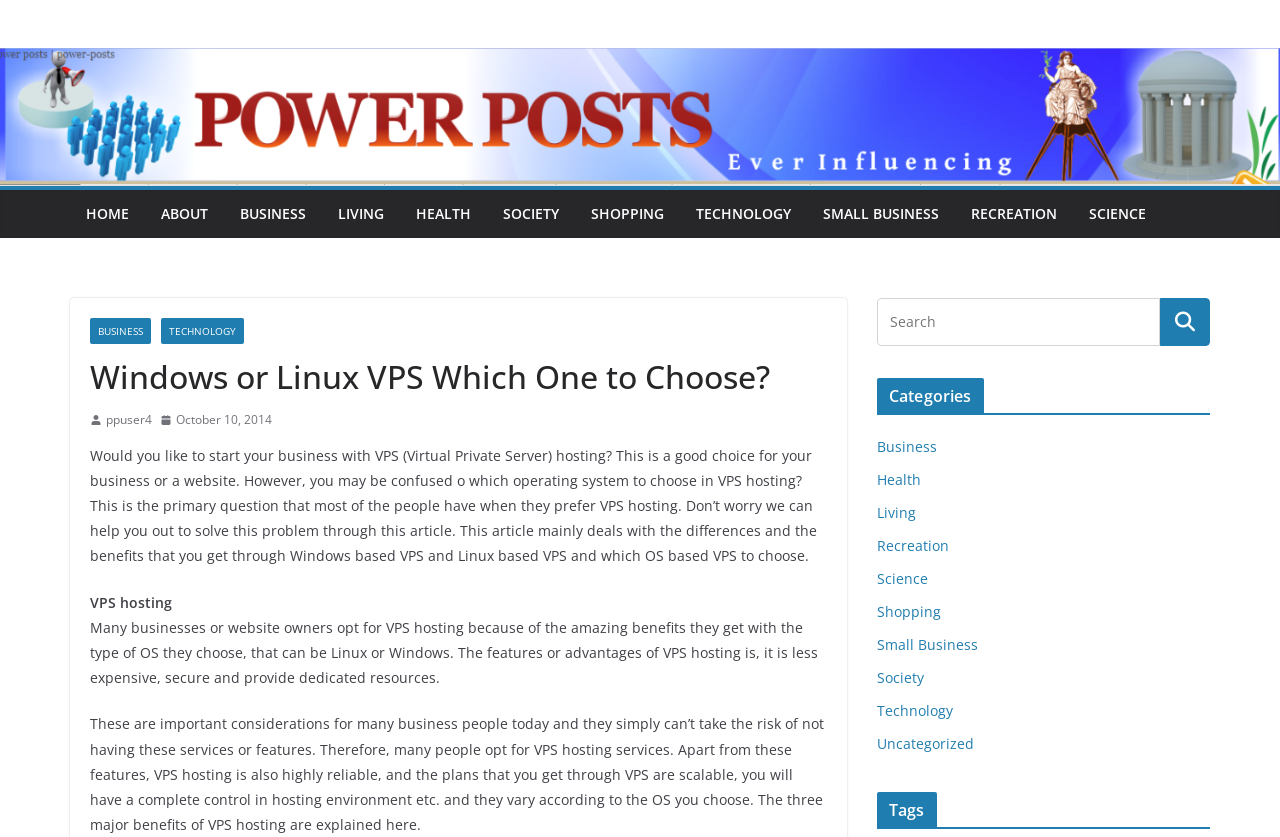What is the main topic of the article?
Please use the visual content to give a single word or phrase answer.

VPS hosting